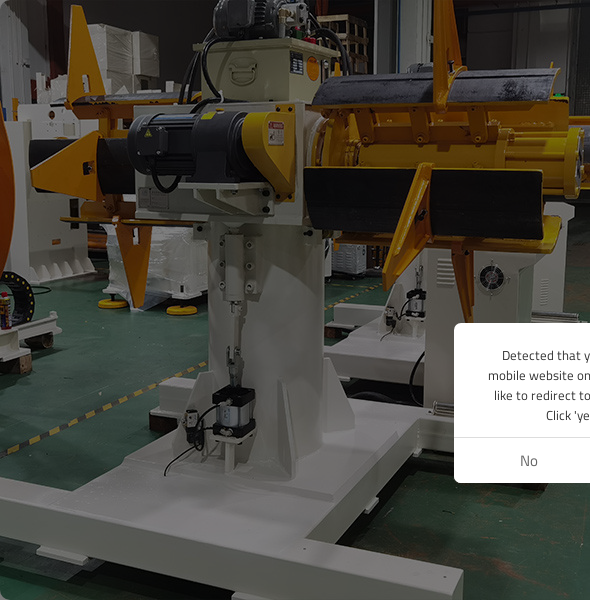Provide a thorough description of what you see in the image.

The image showcases a double head uncoiler, a key piece of equipment designed for continuous uncoiling tasks. The machine is prominently displayed in a manufacturing or industrial environment, illustrating its robust structure and functionality. 

This specific uncoiler features dual spindles capable of handling large coils efficiently, minimizing downtime during coil changes and thereby enhancing overall production efficiency. The equipment is highlighted against a background depicting other machinery, emphasizing its role in streamlining stamping automation processes. The presence of modern technology components, including a motor and control systems, further signifies its advanced capabilities in coil handling.

This visual representation aligns with the promotional message stating that the double head uncoiler is the ideal choice for tasks requiring sustained operational efficiency. The image effectively captures the essence of modern metal handling equipment, appealing to industries focused on productivity and state-of-the-art solutions.